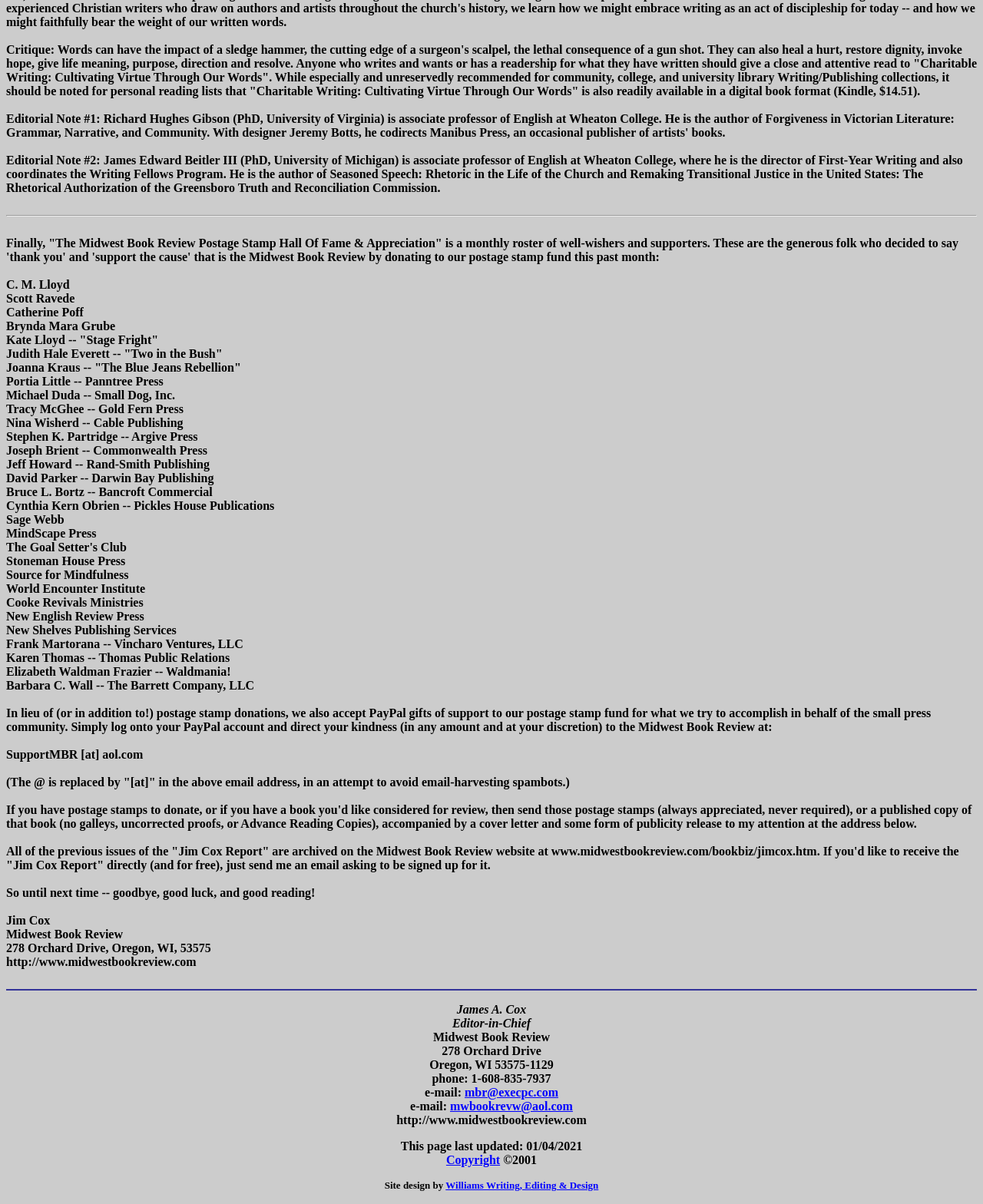Who is the author of the book 'Charitable Writing: Cultivating Virtue Through Our Words'?
Provide a detailed answer to the question, using the image to inform your response.

The webpage does not explicitly mention the author of the book 'Charitable Writing: Cultivating Virtue Through Our Words'. It only provides a review of the book and recommends it for community, college, and university library Writing/Publishing collections.